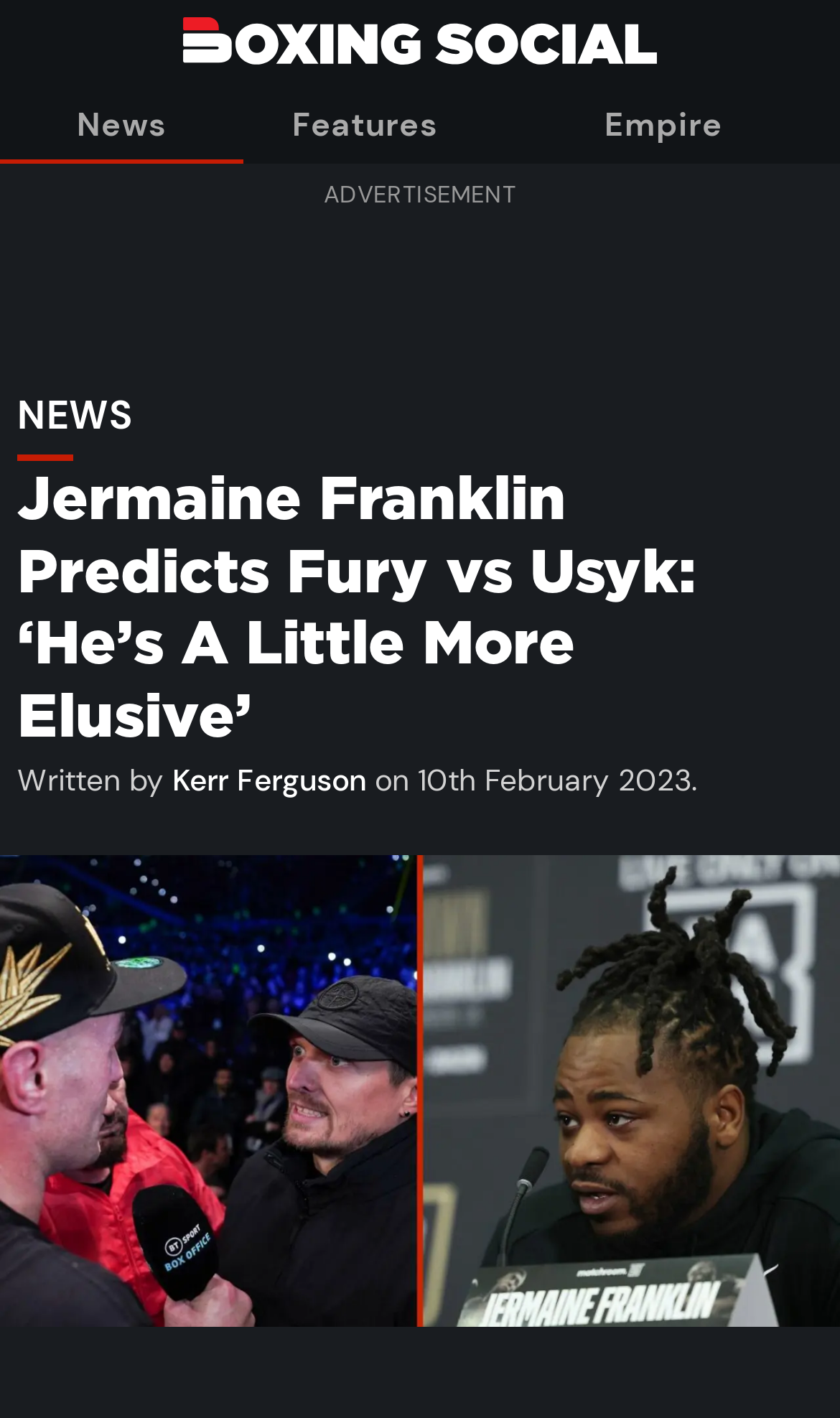What is the name of the website?
Answer the question with a single word or phrase, referring to the image.

Boxing Social